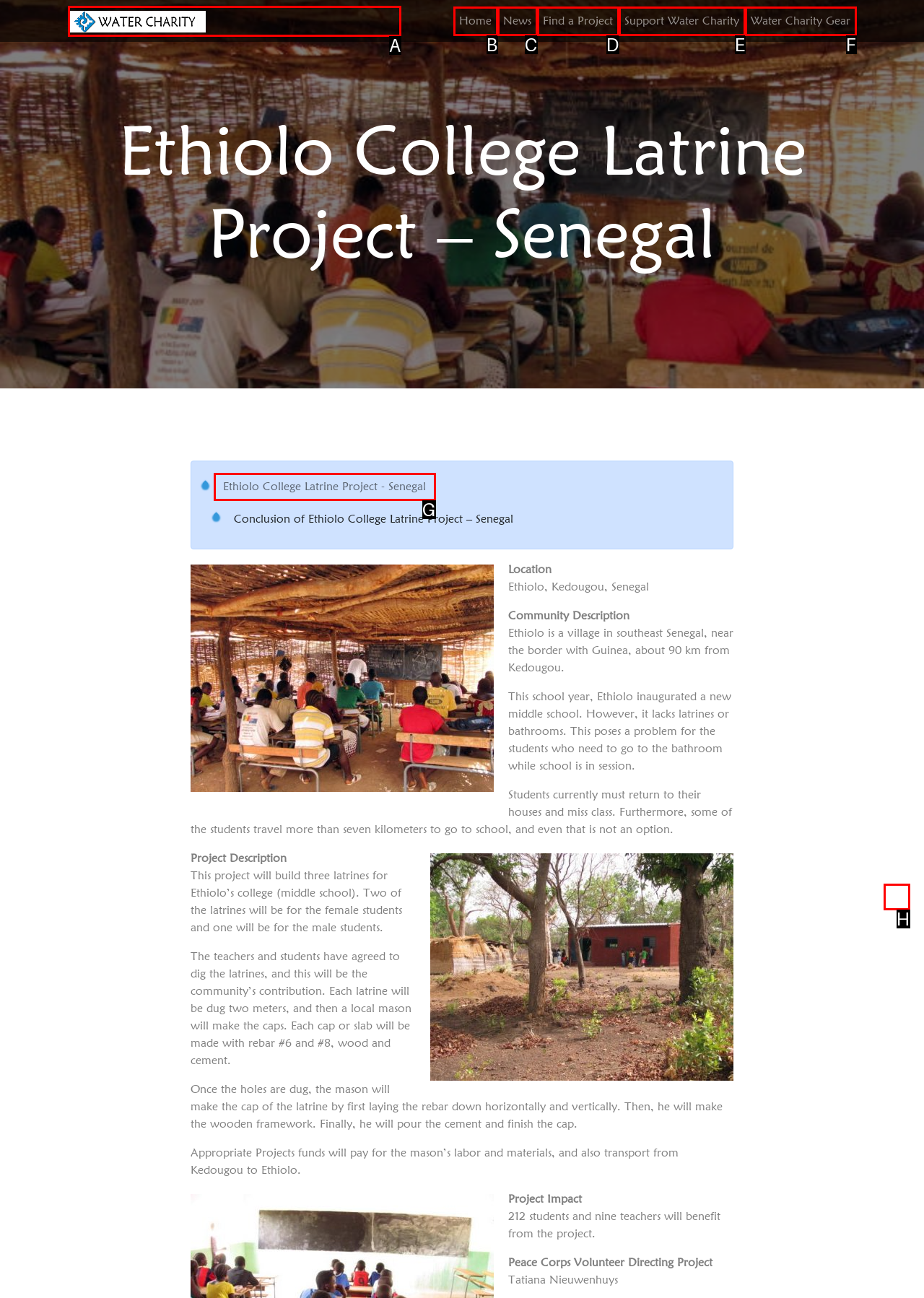Match the description: parent_node: Home to the appropriate HTML element. Respond with the letter of your selected option.

A